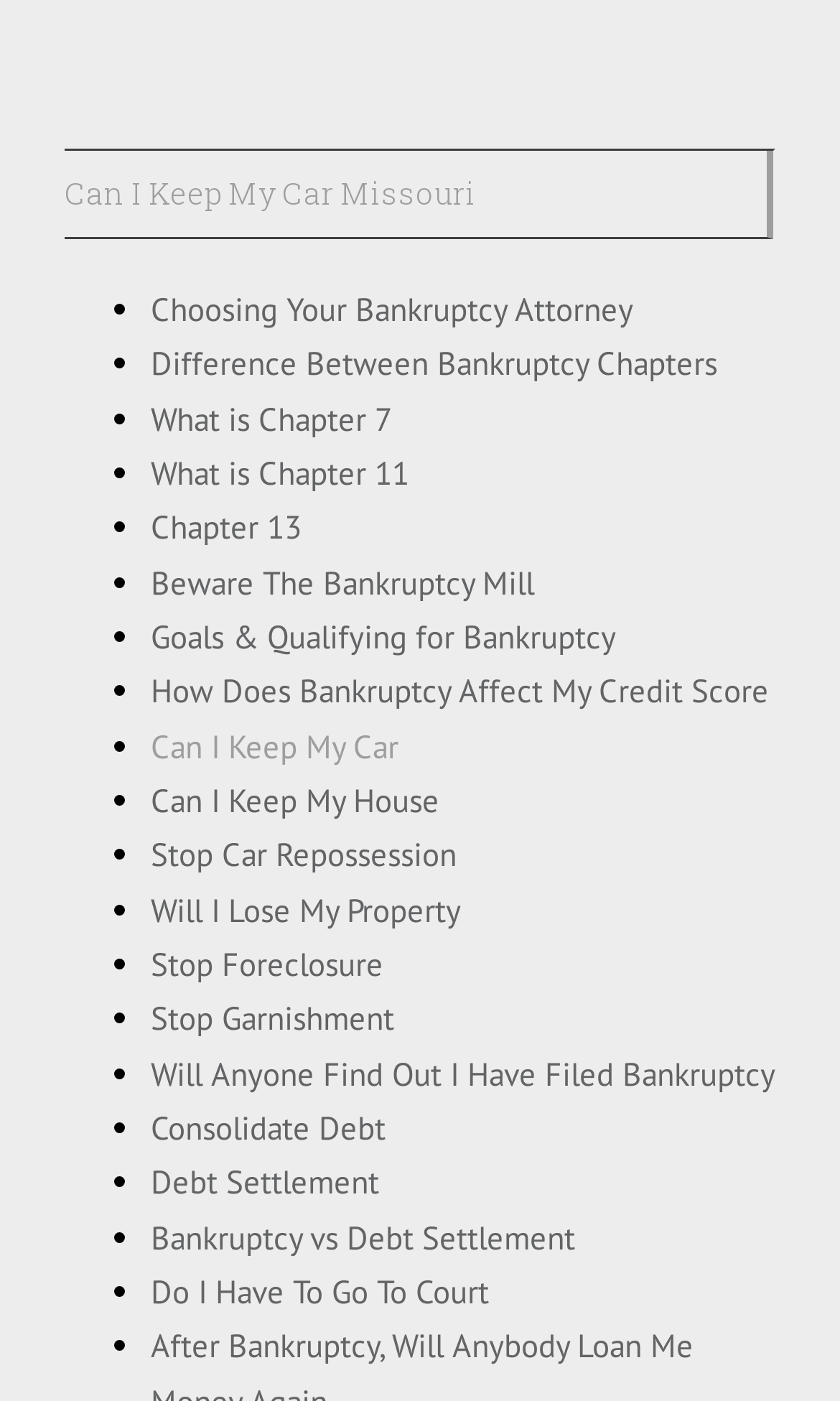What is the difference between Chapter 7 and Chapter 11?
Respond with a short answer, either a single word or a phrase, based on the image.

Not specified